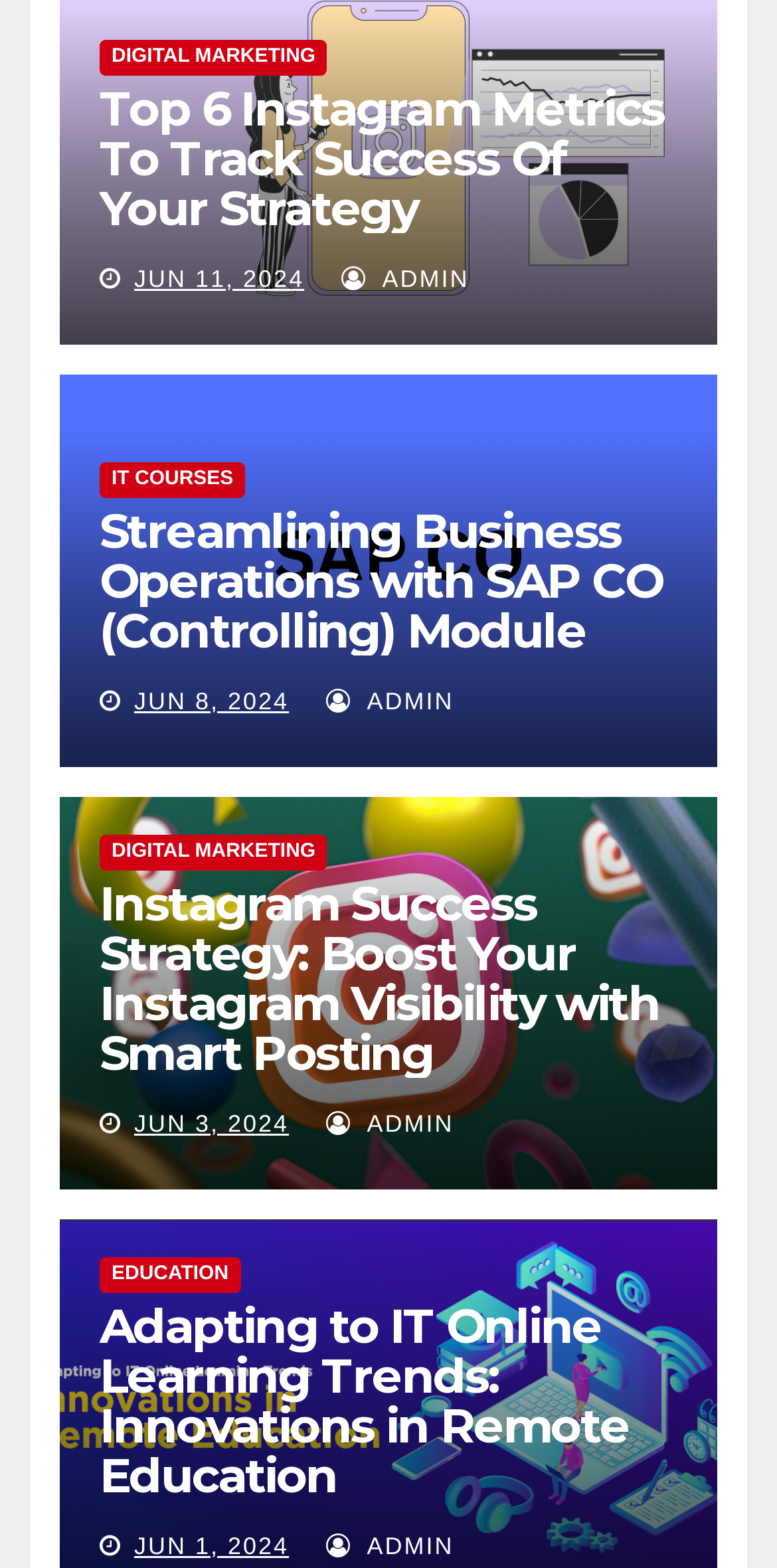Can you identify the bounding box coordinates of the clickable region needed to carry out this instruction: 'Read 'Top 6 Instagram Metrics To Track Success Of Your Strategy''? The coordinates should be four float numbers within the range of 0 to 1, stated as [left, top, right, bottom].

[0.128, 0.053, 0.872, 0.148]